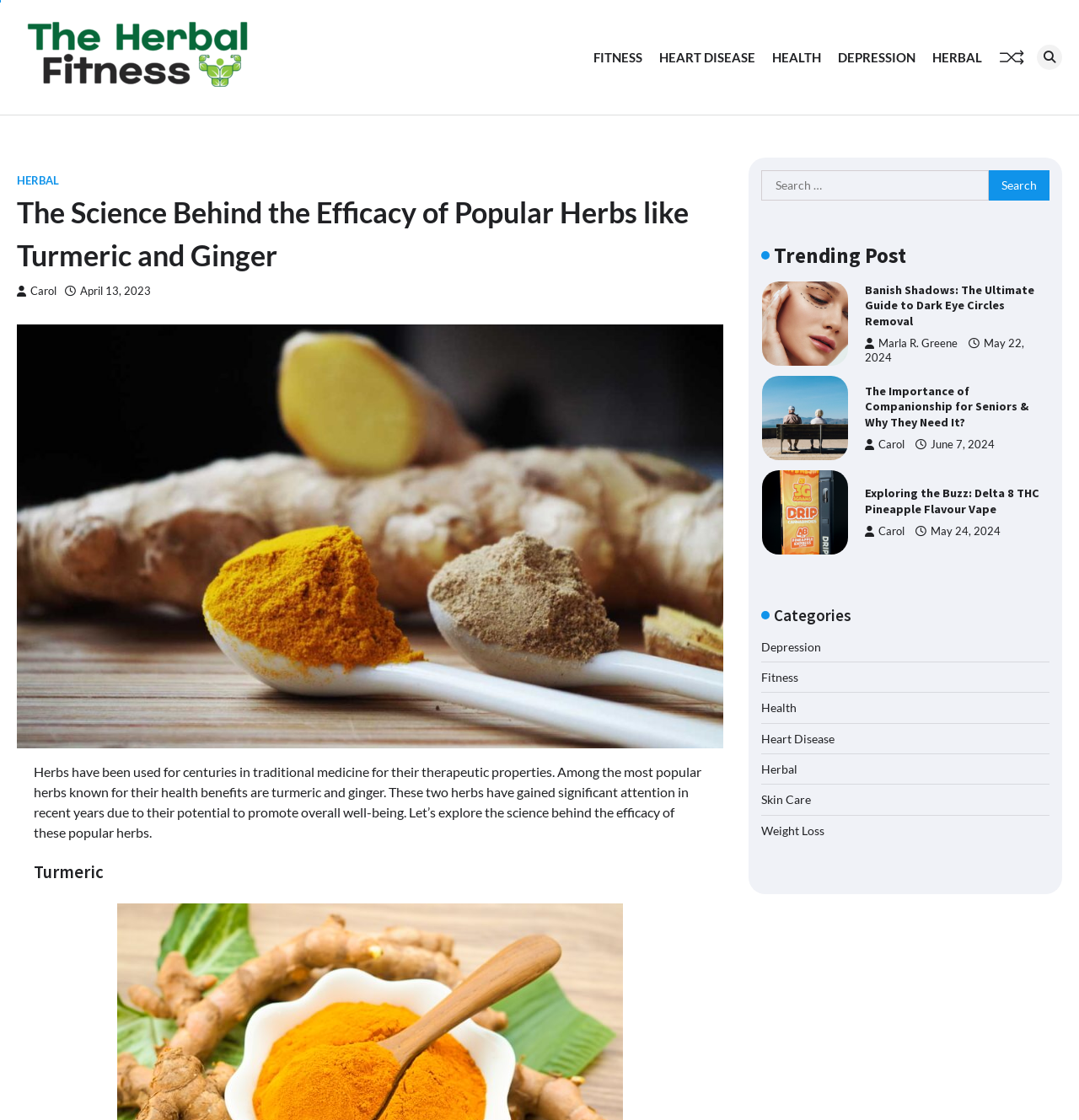What are the two popular herbs mentioned?
Look at the image and respond with a single word or a short phrase.

Turmeric and Ginger